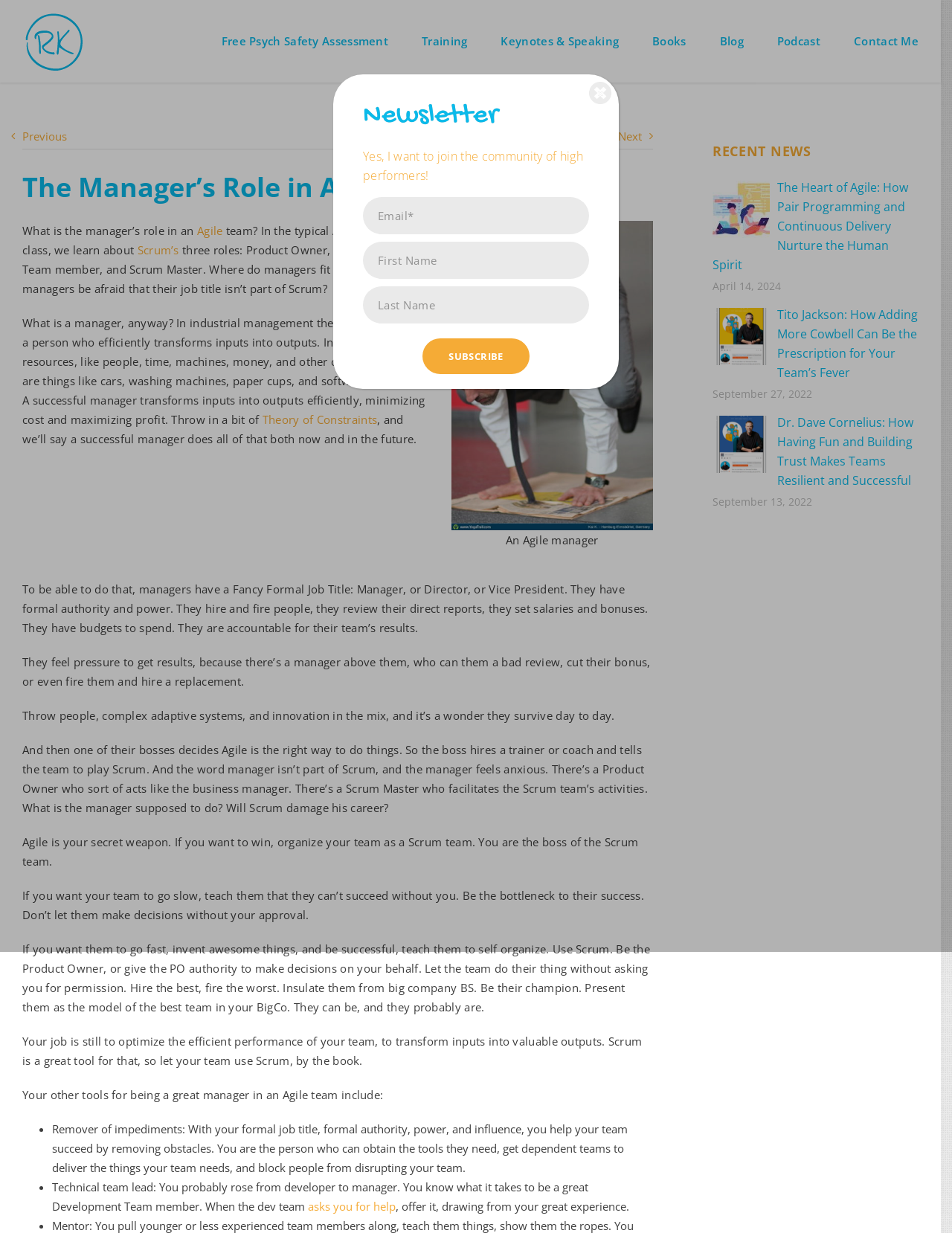Determine the bounding box coordinates of the clickable area required to perform the following instruction: "Go to the top of the page". The coordinates should be represented as four float numbers between 0 and 1: [left, top, right, bottom].

None